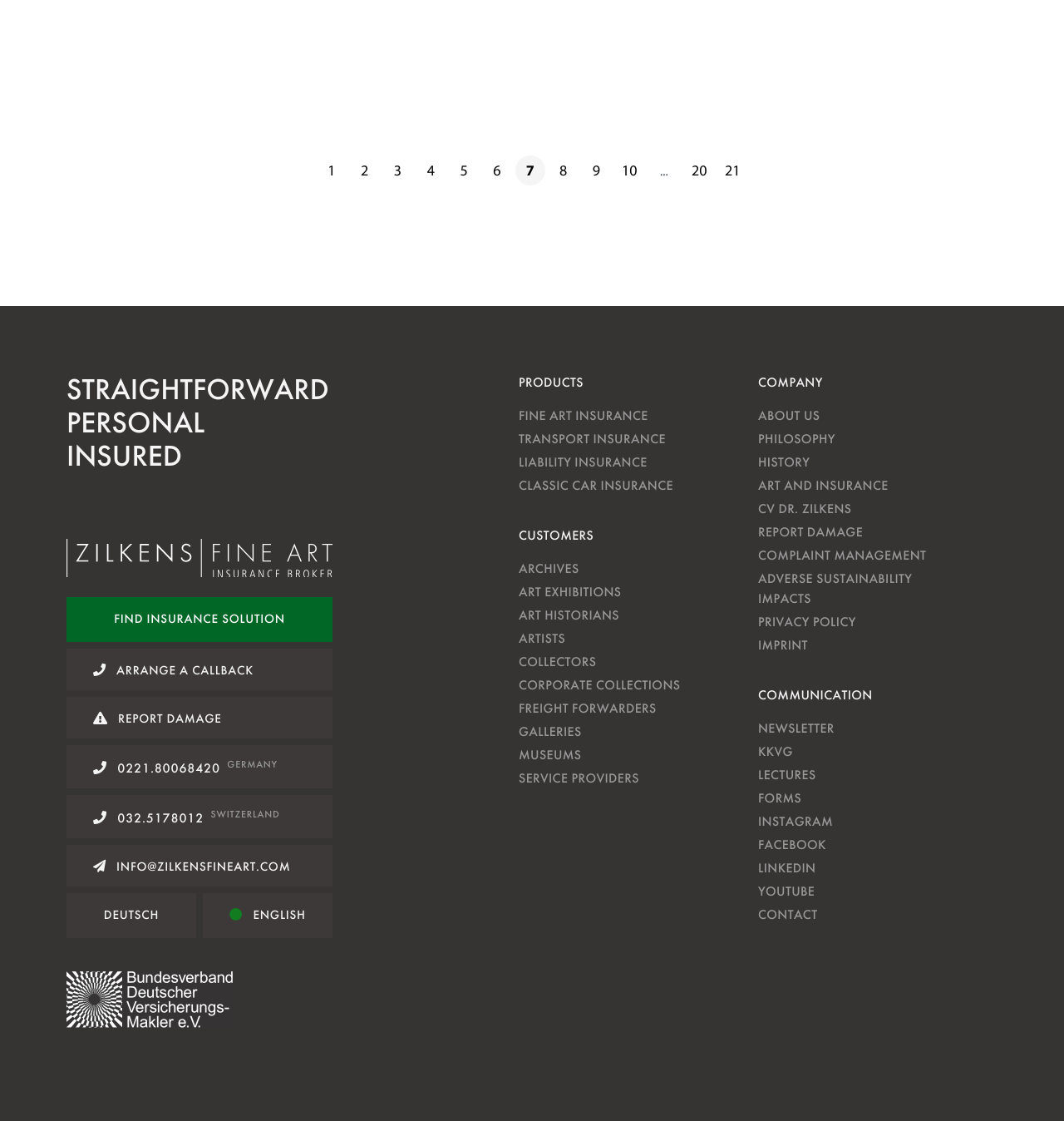Find the bounding box coordinates of the clickable area that will achieve the following instruction: "Contact us".

[0.712, 0.807, 0.768, 0.823]